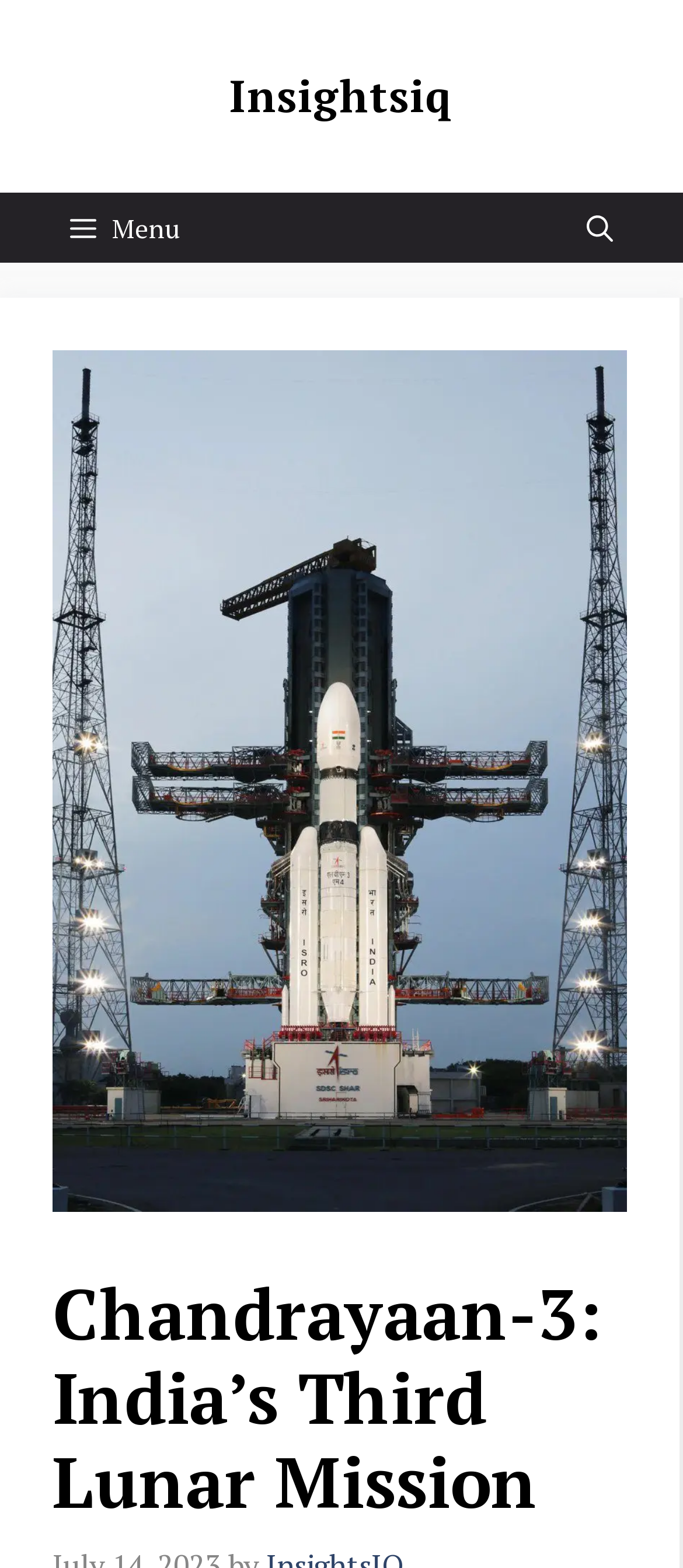Reply to the question with a single word or phrase:
What is the primary function of the button on the top right corner?

Open search